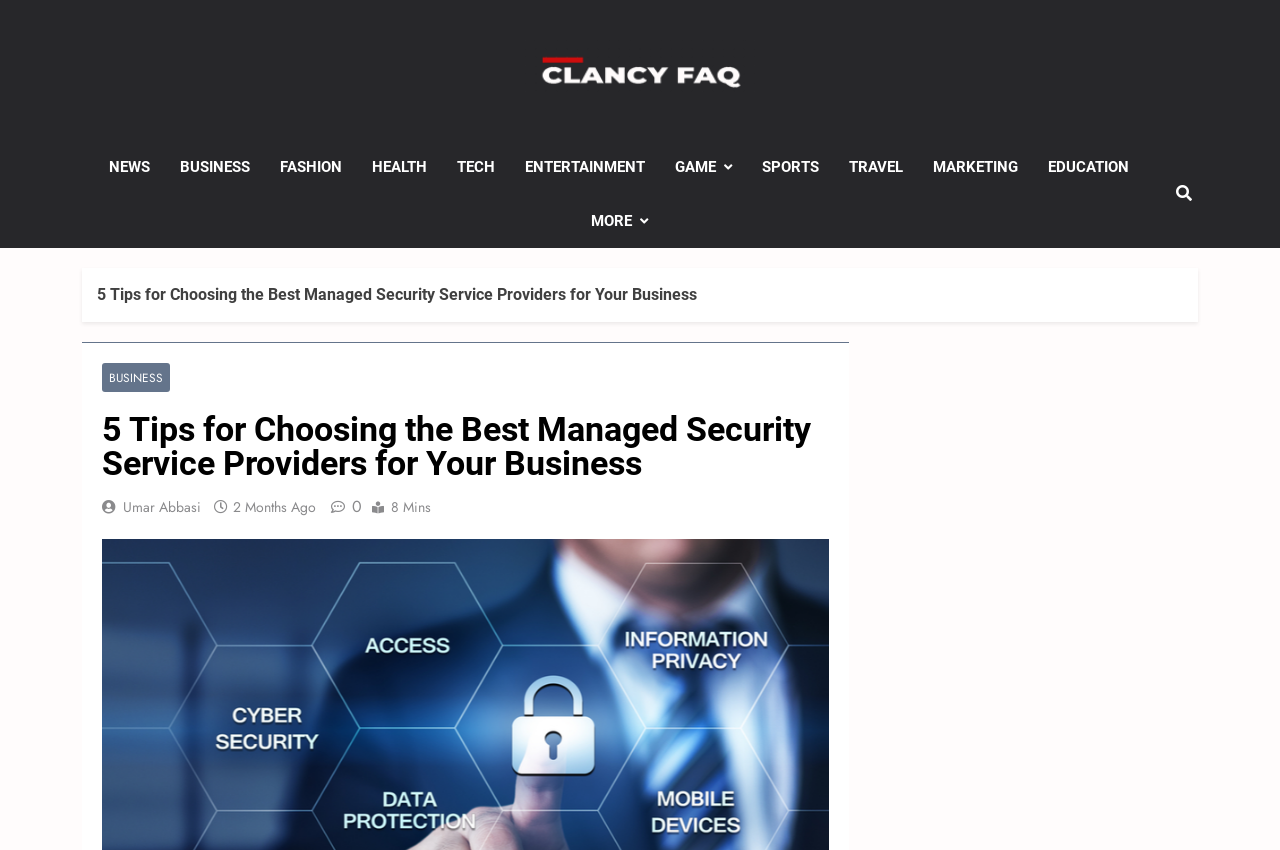Determine the bounding box coordinates of the region that needs to be clicked to achieve the task: "go to BUSINESS category".

[0.129, 0.165, 0.207, 0.228]